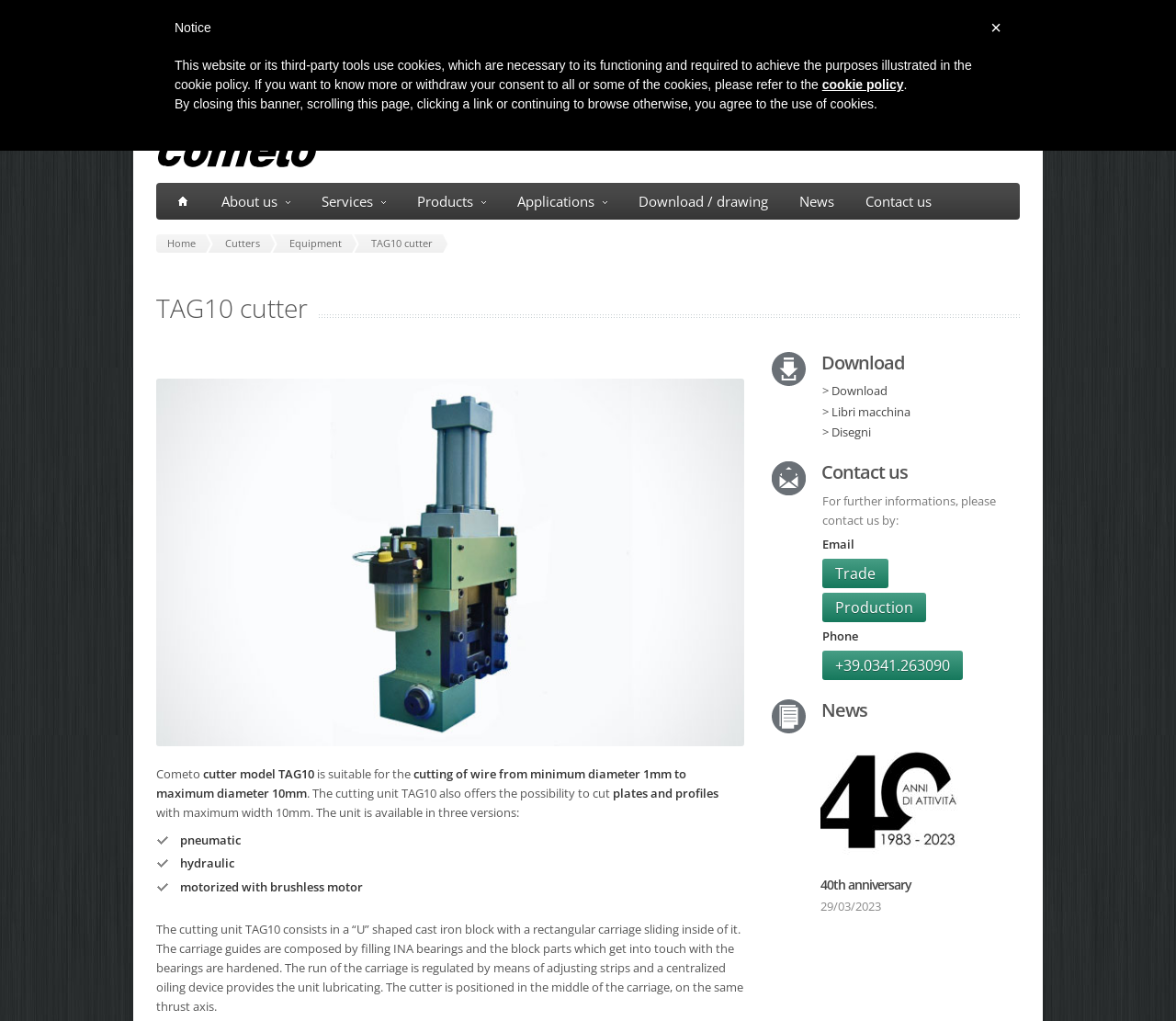Locate the bounding box coordinates of the item that should be clicked to fulfill the instruction: "Click the 'Cometo' link".

[0.133, 0.152, 0.27, 0.168]